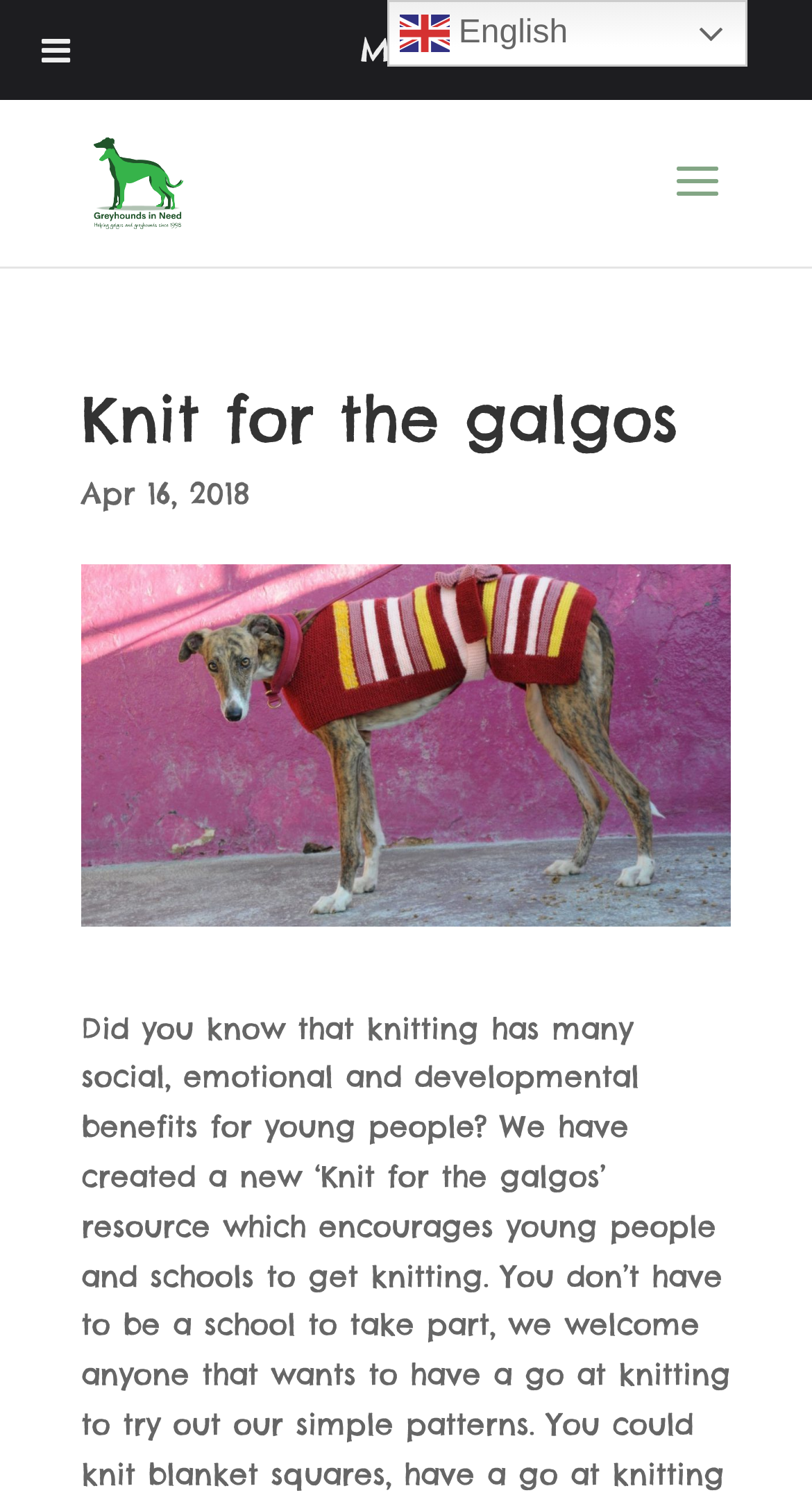Please respond in a single word or phrase: 
What is the date of the article?

Apr 16, 2018